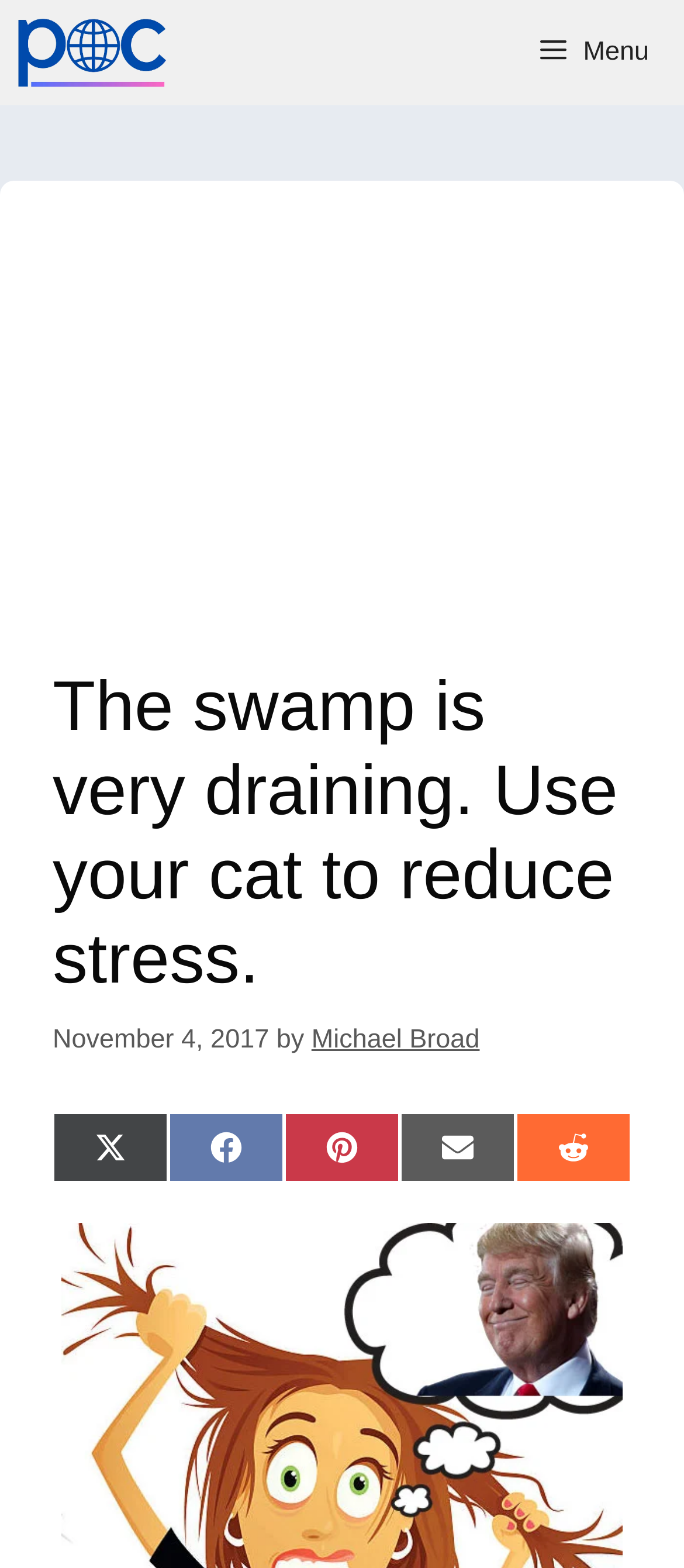Identify the bounding box coordinates of the clickable region necessary to fulfill the following instruction: "Read the article by Michael Broad". The bounding box coordinates should be four float numbers between 0 and 1, i.e., [left, top, right, bottom].

[0.455, 0.653, 0.701, 0.672]